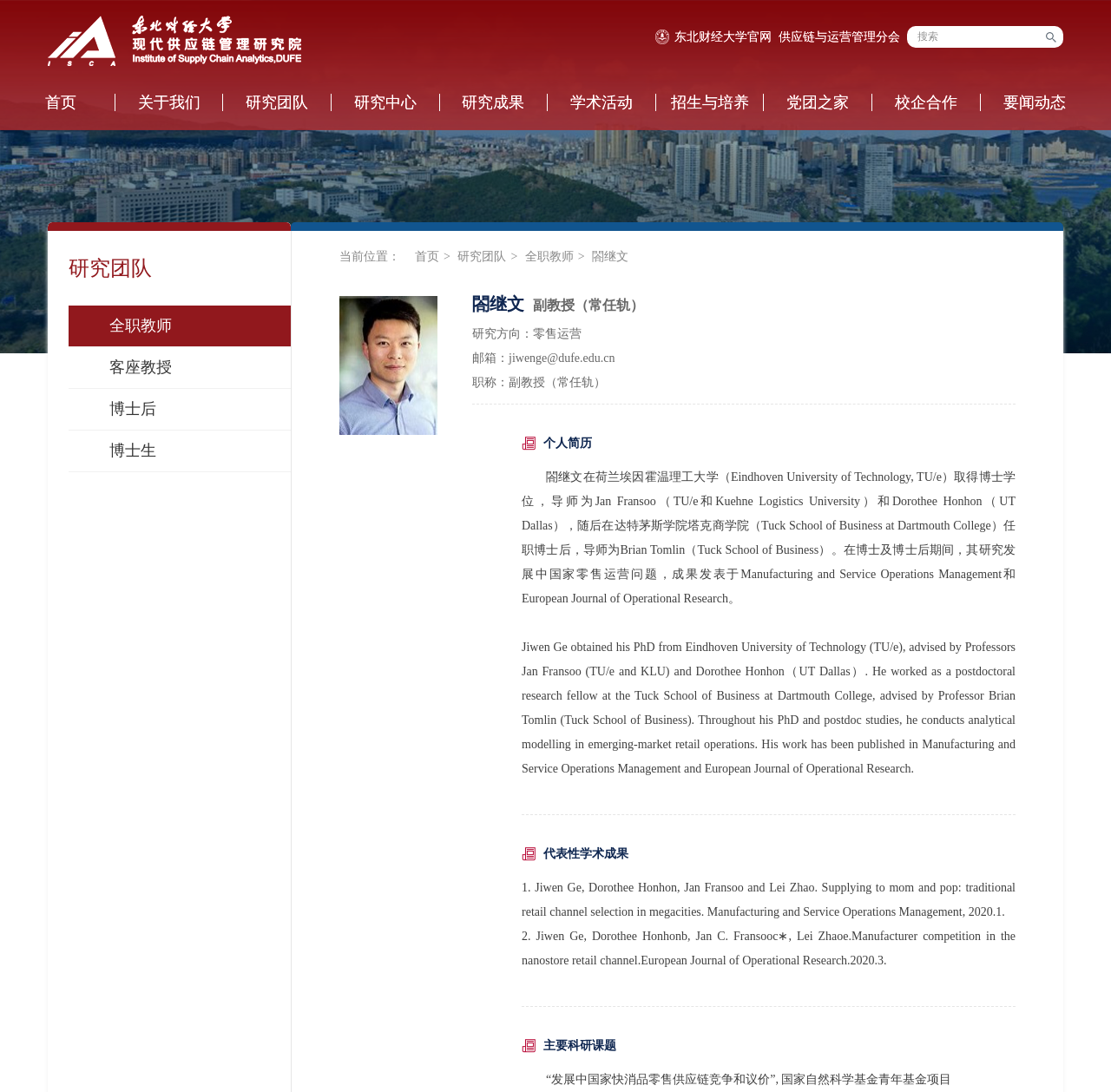Determine the bounding box coordinates for the element that should be clicked to follow this instruction: "read 个人简历". The coordinates should be given as four float numbers between 0 and 1, in the format [left, top, right, bottom].

[0.489, 0.4, 0.533, 0.412]